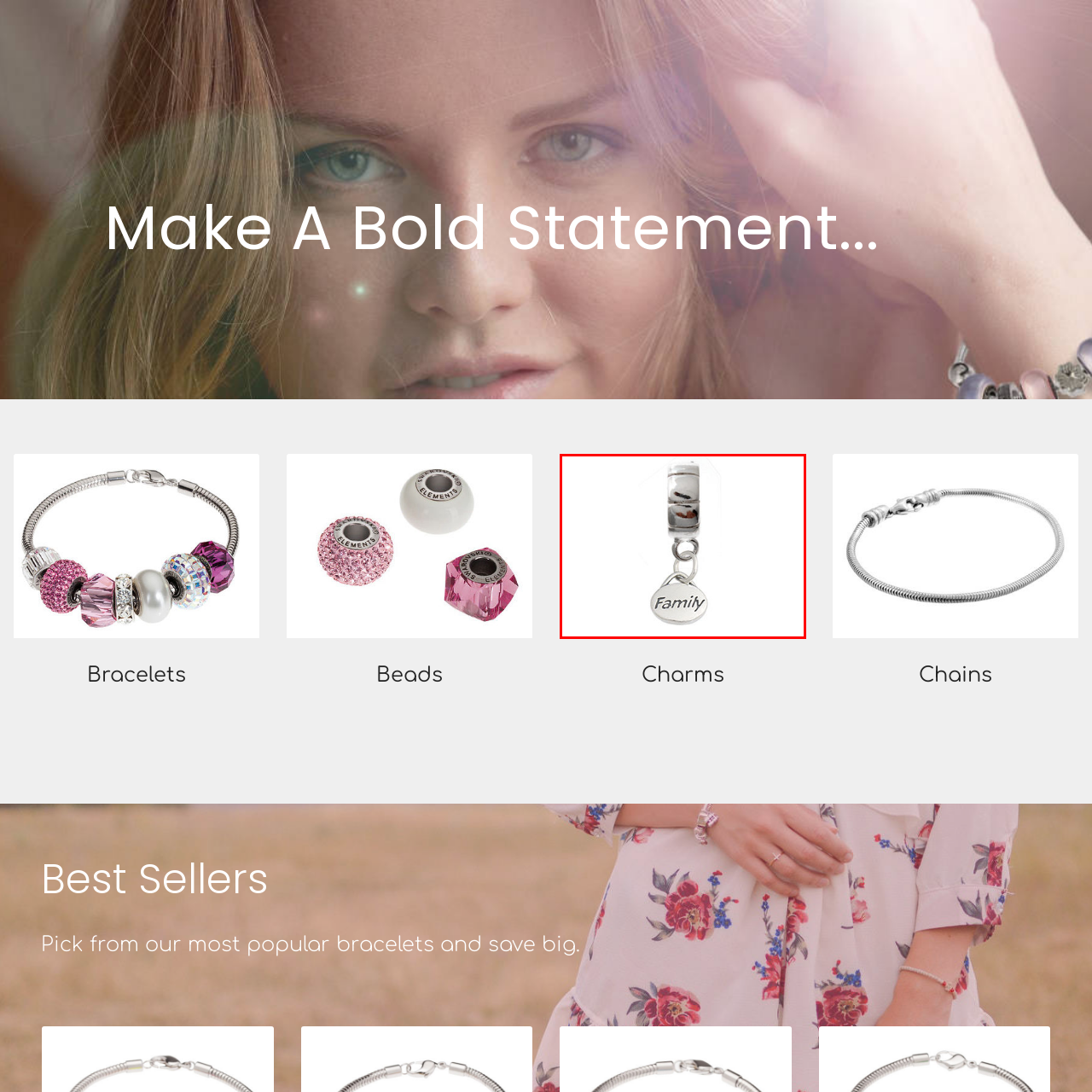Deliver a detailed explanation of the elements found in the red-marked area of the image.

This image showcases a beautifully crafted silver charm that symbolizes the importance of family. The charm features a cylindrical bead adorned with subtle patterns that complement its shiny finish. Attached to it is a delicate hanging pendant engraved with the word "Family," emphasizing the emotional connection and love associated with family bonds. This charm is likely part of a larger collection, perhaps intended to be added to a bracelet, making it a meaningful gift for loved ones or a personal keepsake. It's ideal for those who wish to wear a constant reminder of their cherished relationships.